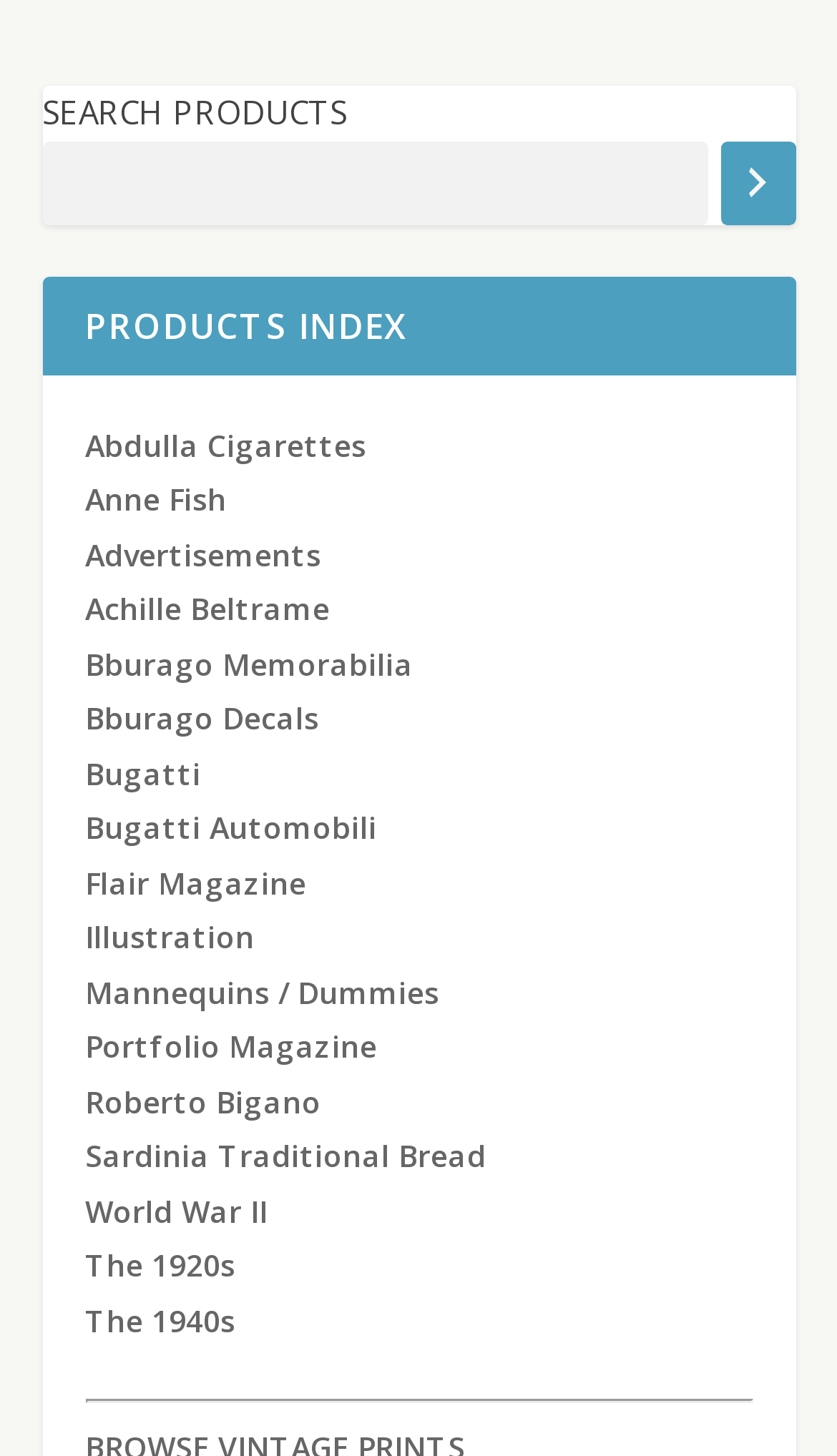Find and indicate the bounding box coordinates of the region you should select to follow the given instruction: "click on Abdulla Cigarettes".

[0.101, 0.291, 0.437, 0.319]